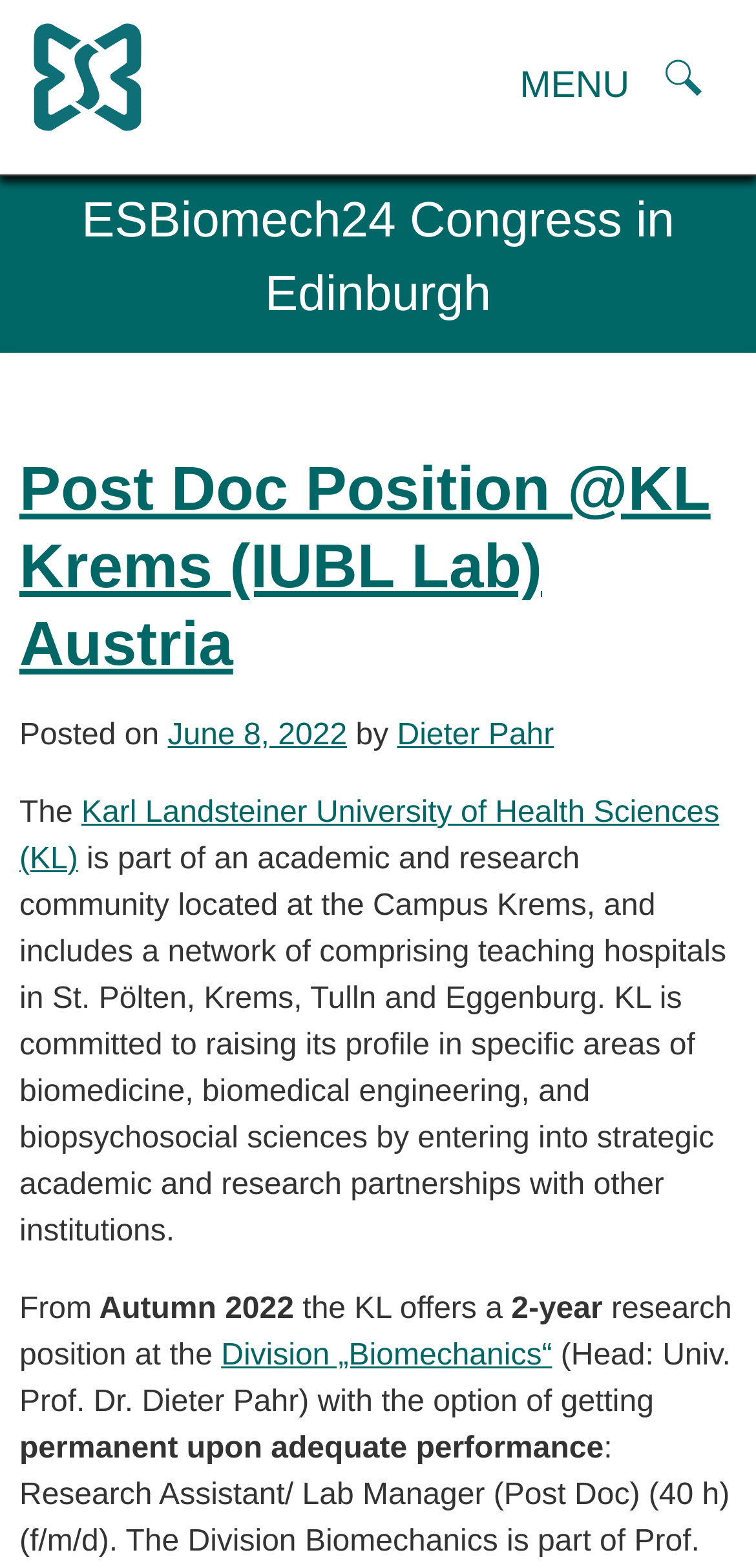Please identify the bounding box coordinates of the element's region that I should click in order to complete the following instruction: "View the Post Doc Position @KL Krems (IUBL Lab) Austria job details". The bounding box coordinates consist of four float numbers between 0 and 1, i.e., [left, top, right, bottom].

[0.026, 0.289, 0.94, 0.432]